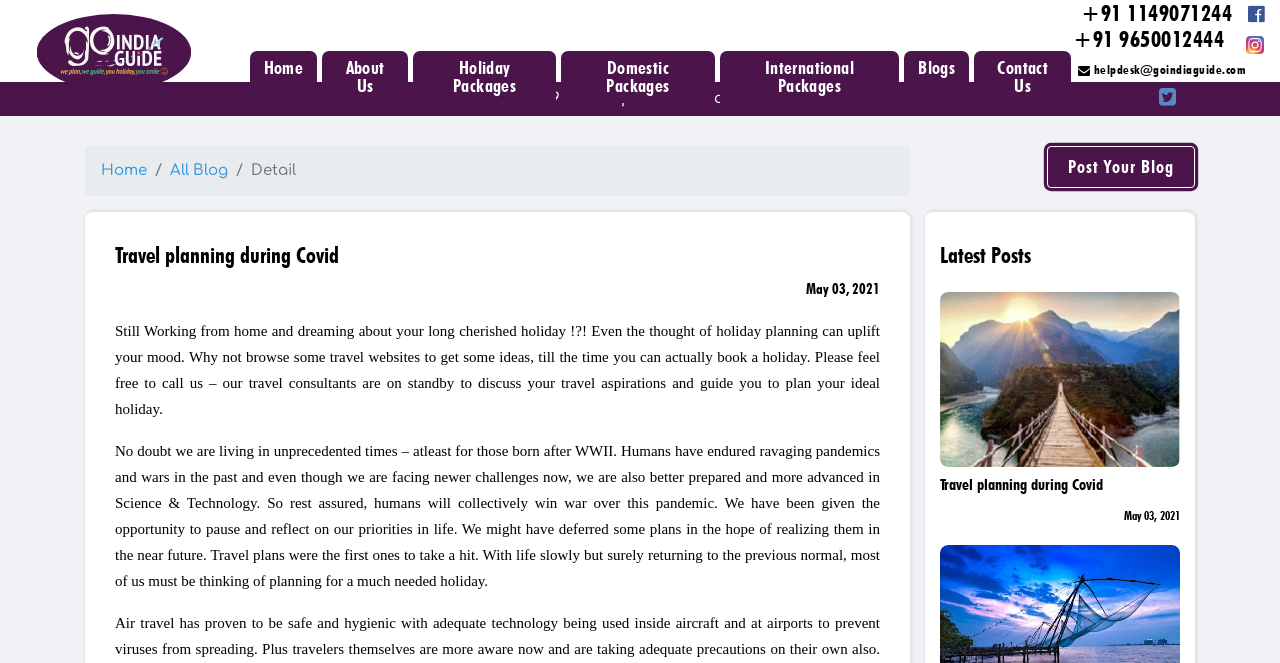How many domestic packages are listed on this webpage?
Based on the visual details in the image, please answer the question thoroughly.

I counted the number of articles under the 'DOMESTIC PACKAGES' heading and found 12 links to different domestic packages, including Delhi, Uttrakhand, Rajasthan, Goa, Kerala, Himachal Pradesh, Jammu & Kashmir, Uttar Pradesh, and Ladakh.